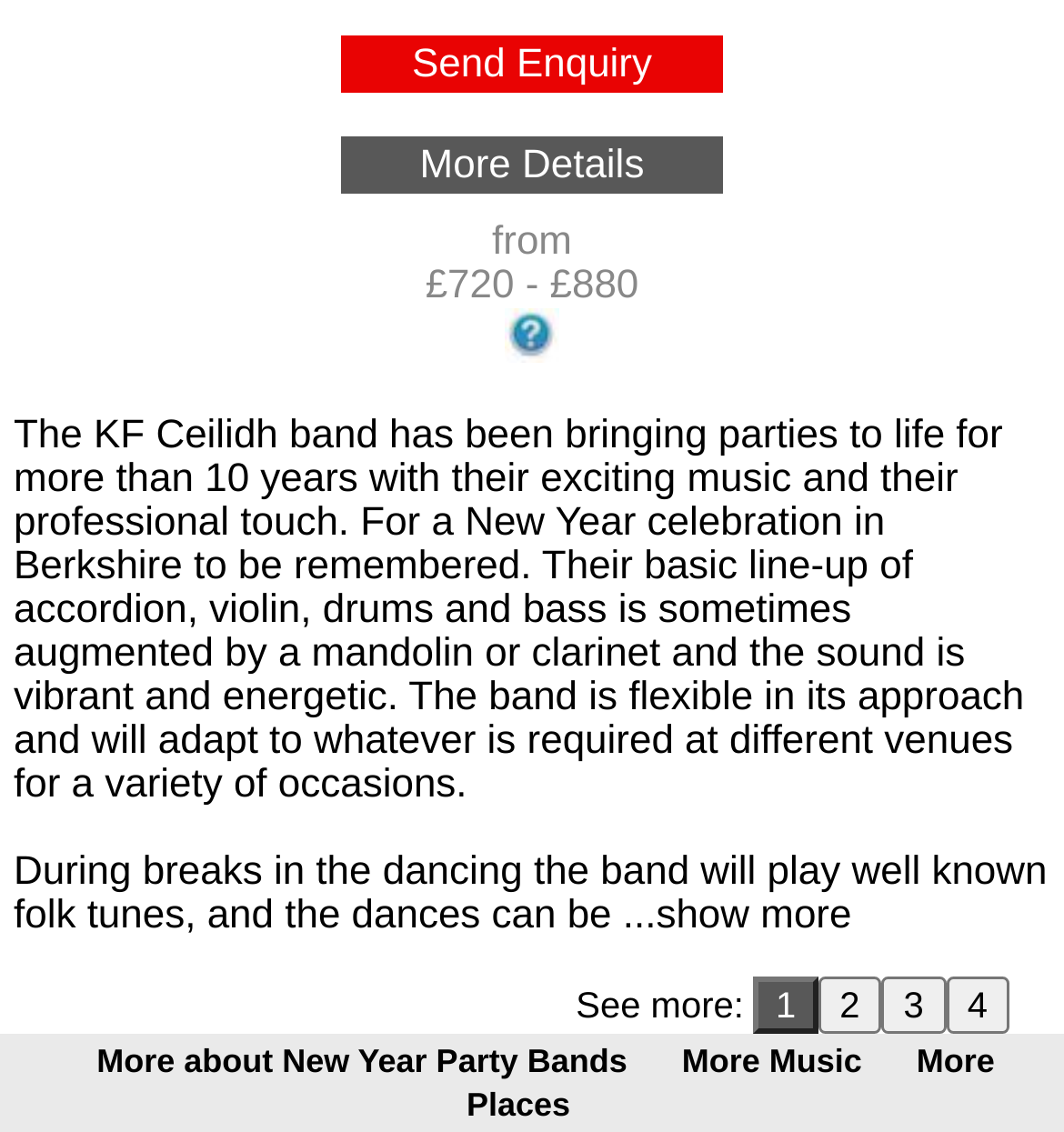Determine the bounding box coordinates of the element that should be clicked to execute the following command: "View 'More Details'".

[0.321, 0.12, 0.679, 0.171]